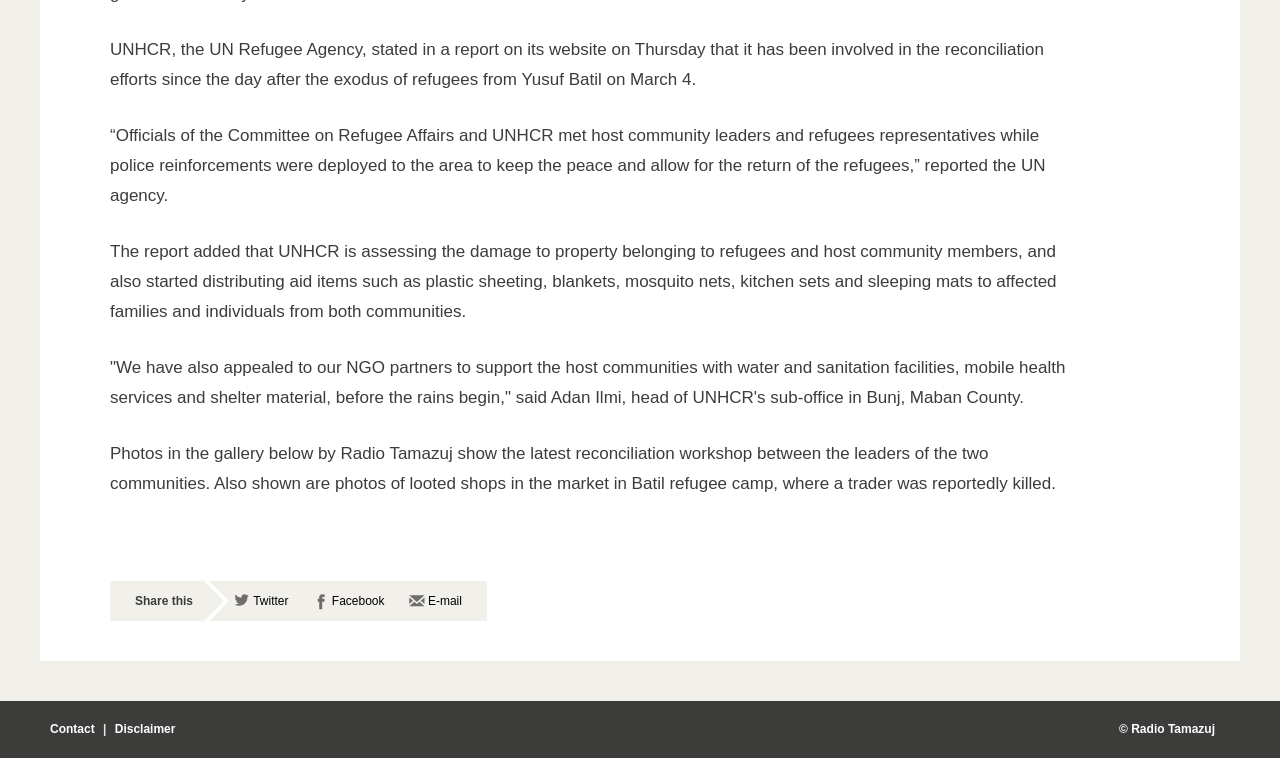Respond with a single word or phrase to the following question:
What organization is involved in reconciliation efforts?

UNHCR